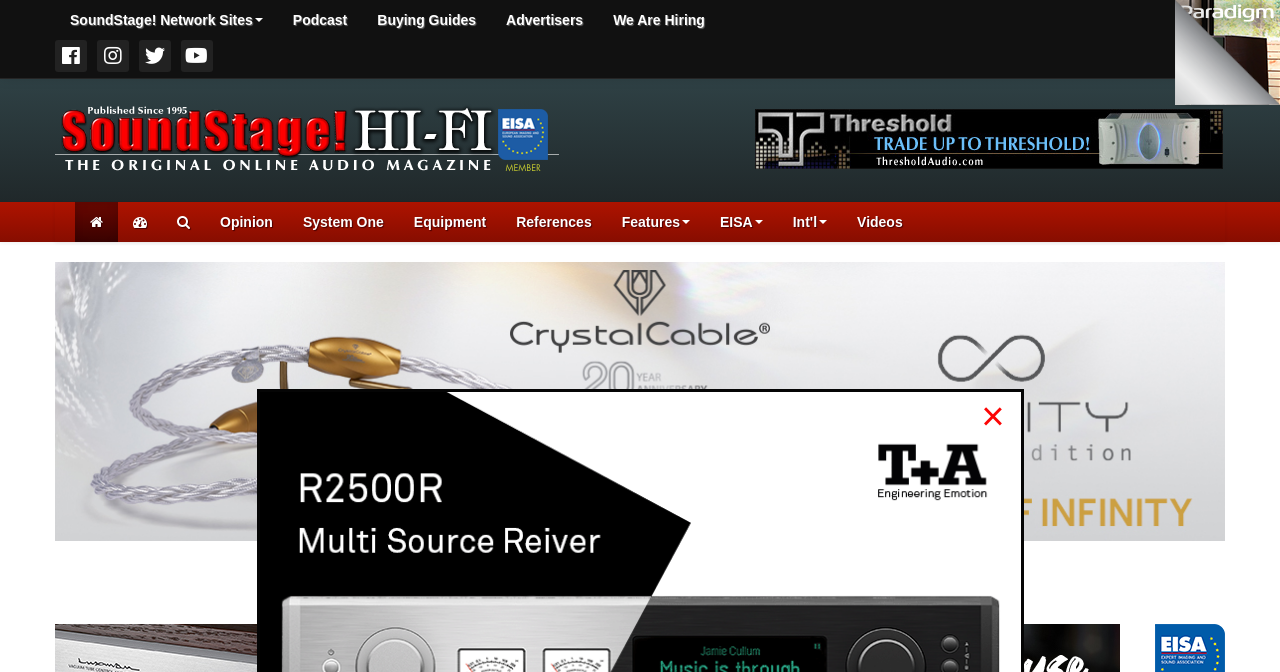Please indicate the bounding box coordinates of the element's region to be clicked to achieve the instruction: "Watch videos on the Crystal Cable page". Provide the coordinates as four float numbers between 0 and 1, i.e., [left, top, right, bottom].

[0.043, 0.583, 0.957, 0.607]